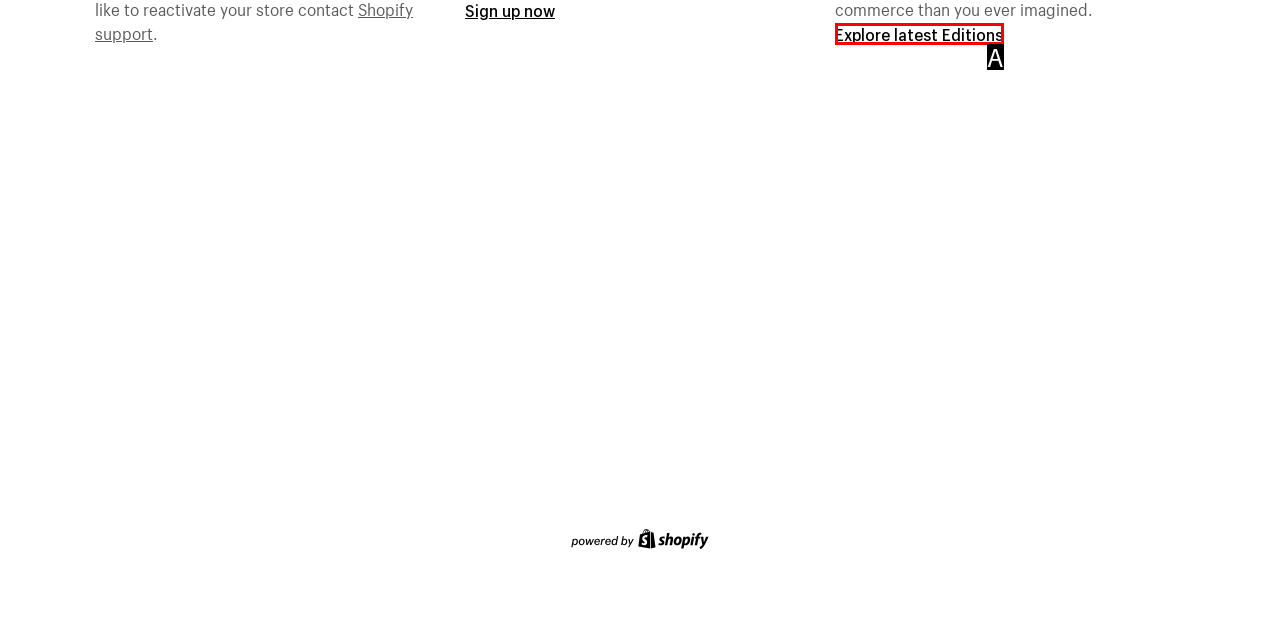Identify the option that corresponds to: Explore latest Editions
Respond with the corresponding letter from the choices provided.

A